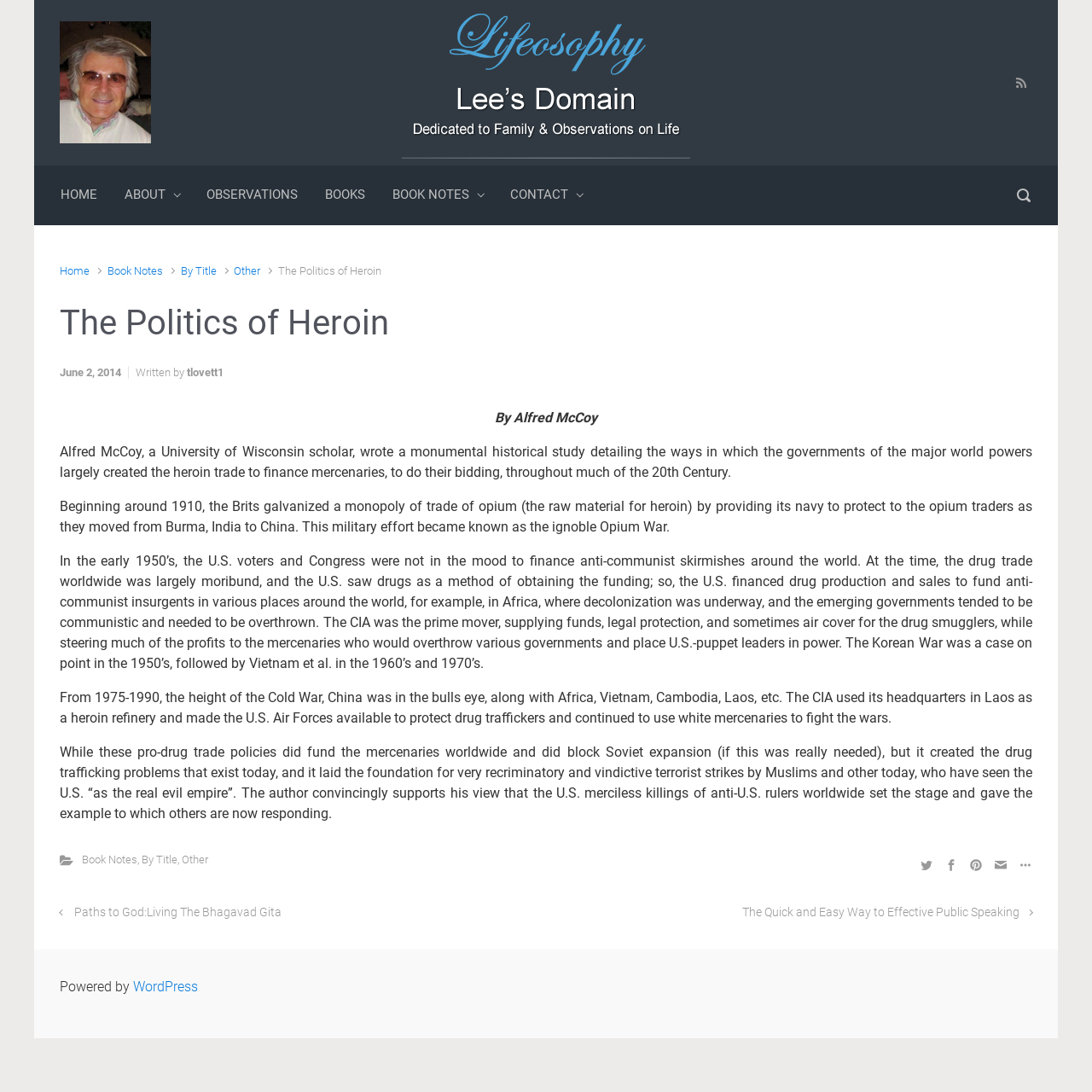How many links are there in the navigation menu?
Using the image as a reference, answer with just one word or a short phrase.

5